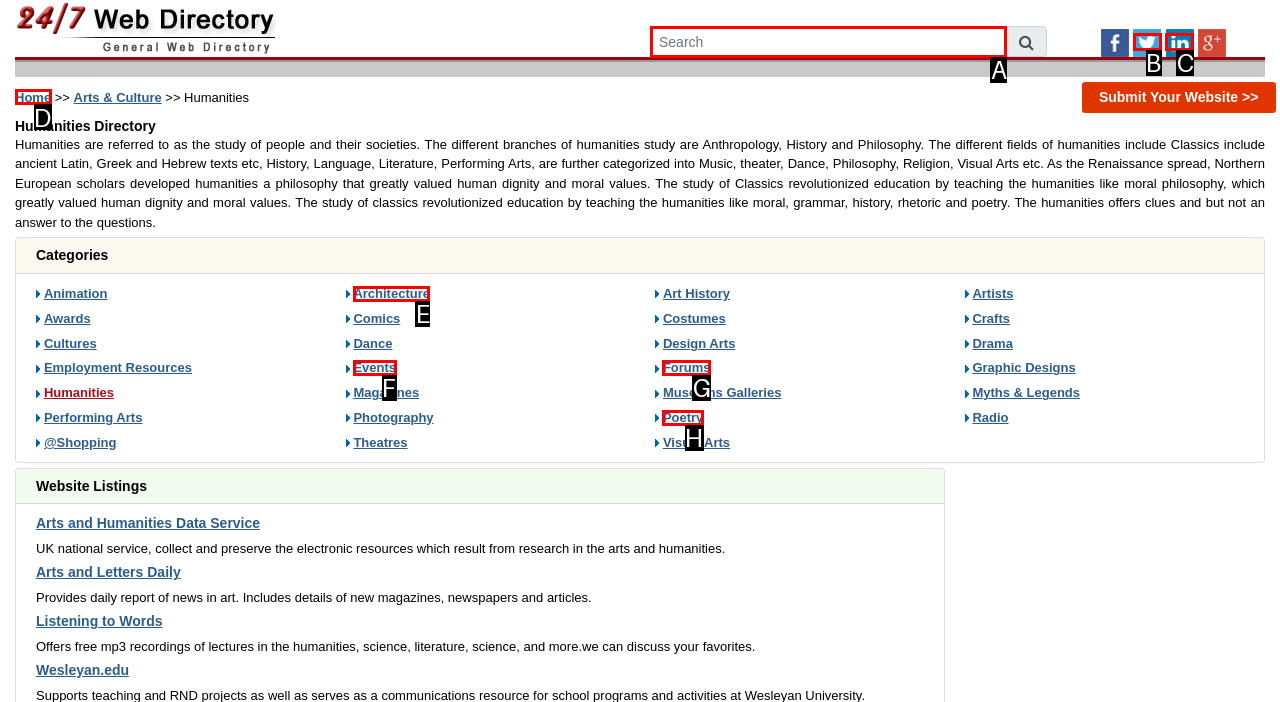Find the HTML element that matches the description: Contact Us
Respond with the corresponding letter from the choices provided.

None